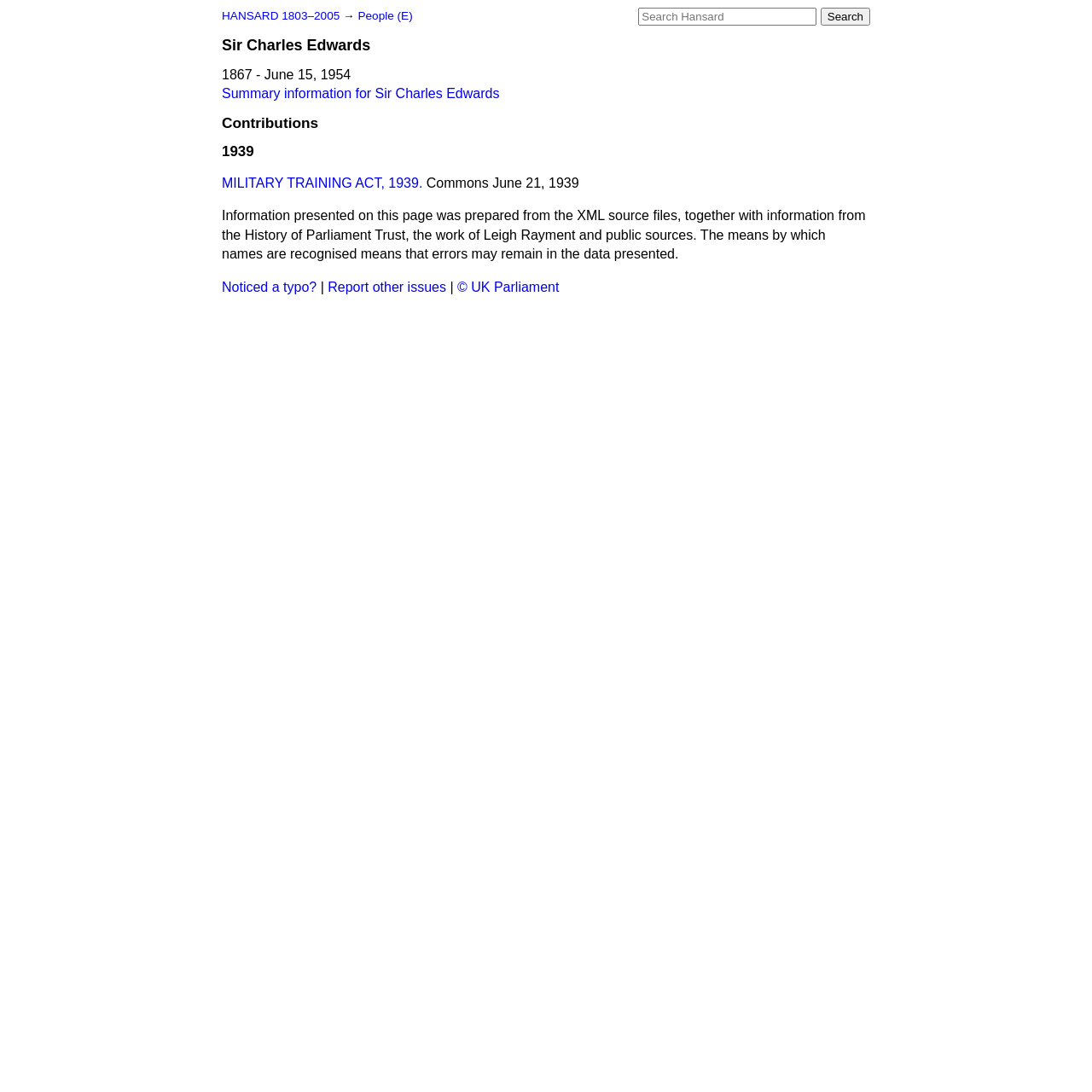Find the bounding box coordinates of the clickable area that will achieve the following instruction: "Read the MILITARY TRAINING ACT, 1939".

[0.203, 0.161, 0.387, 0.174]